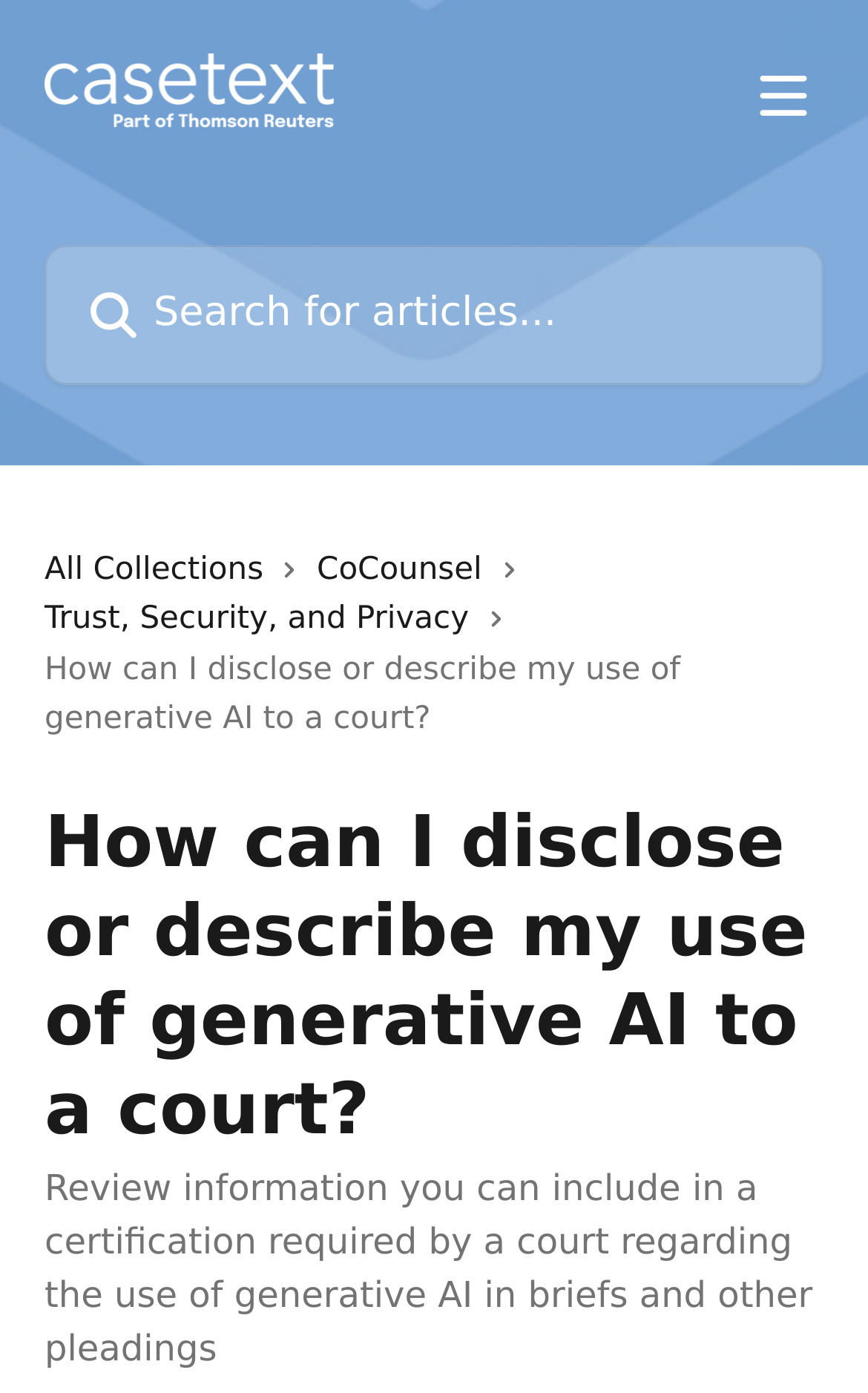Answer this question in one word or a short phrase: What is the text below the main header?

Review information you can include in a certification required by a court regarding the use of generative AI in briefs and other pleadings